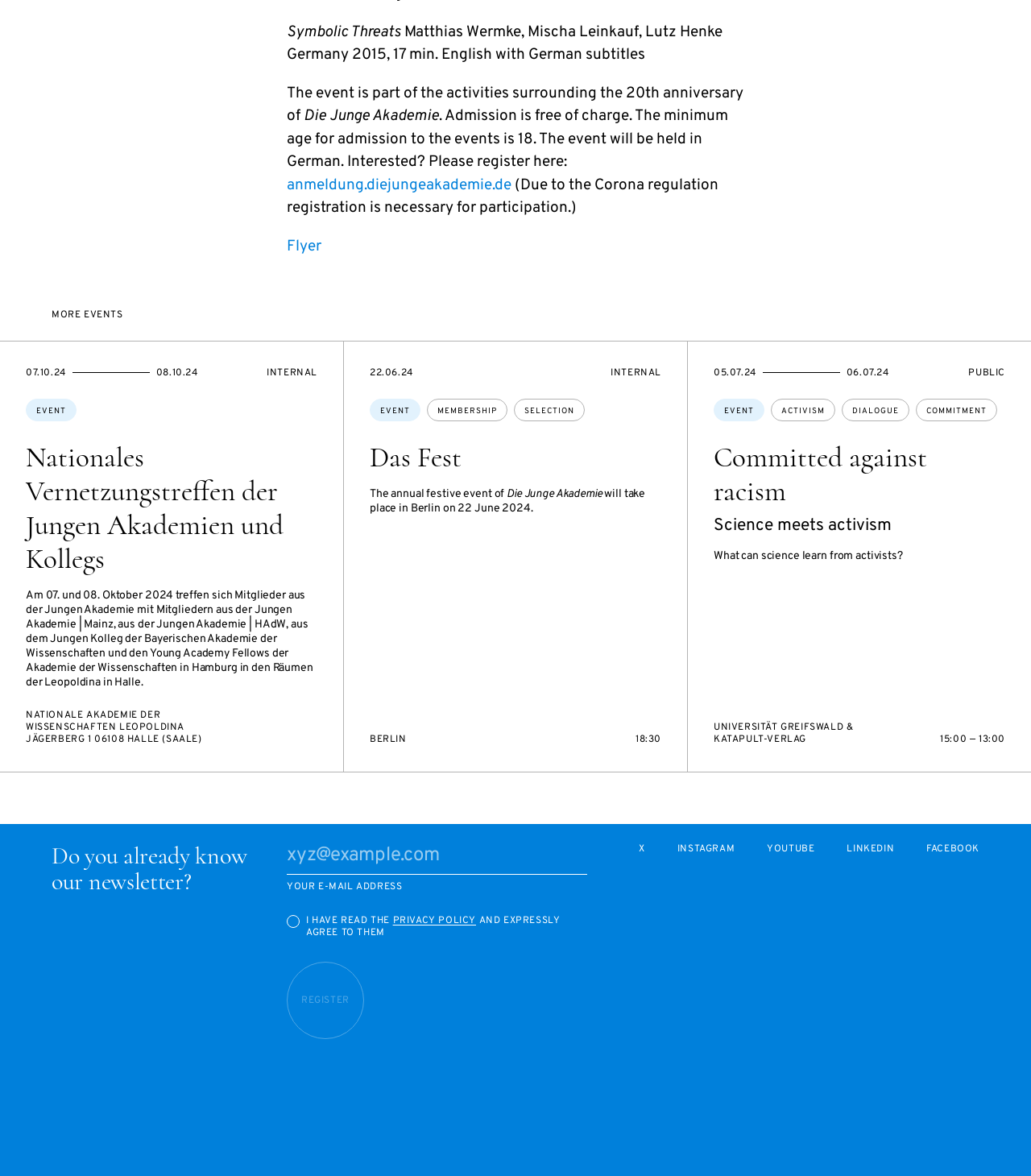Determine the bounding box coordinates of the target area to click to execute the following instruction: "register for an event."

[0.278, 0.149, 0.496, 0.165]